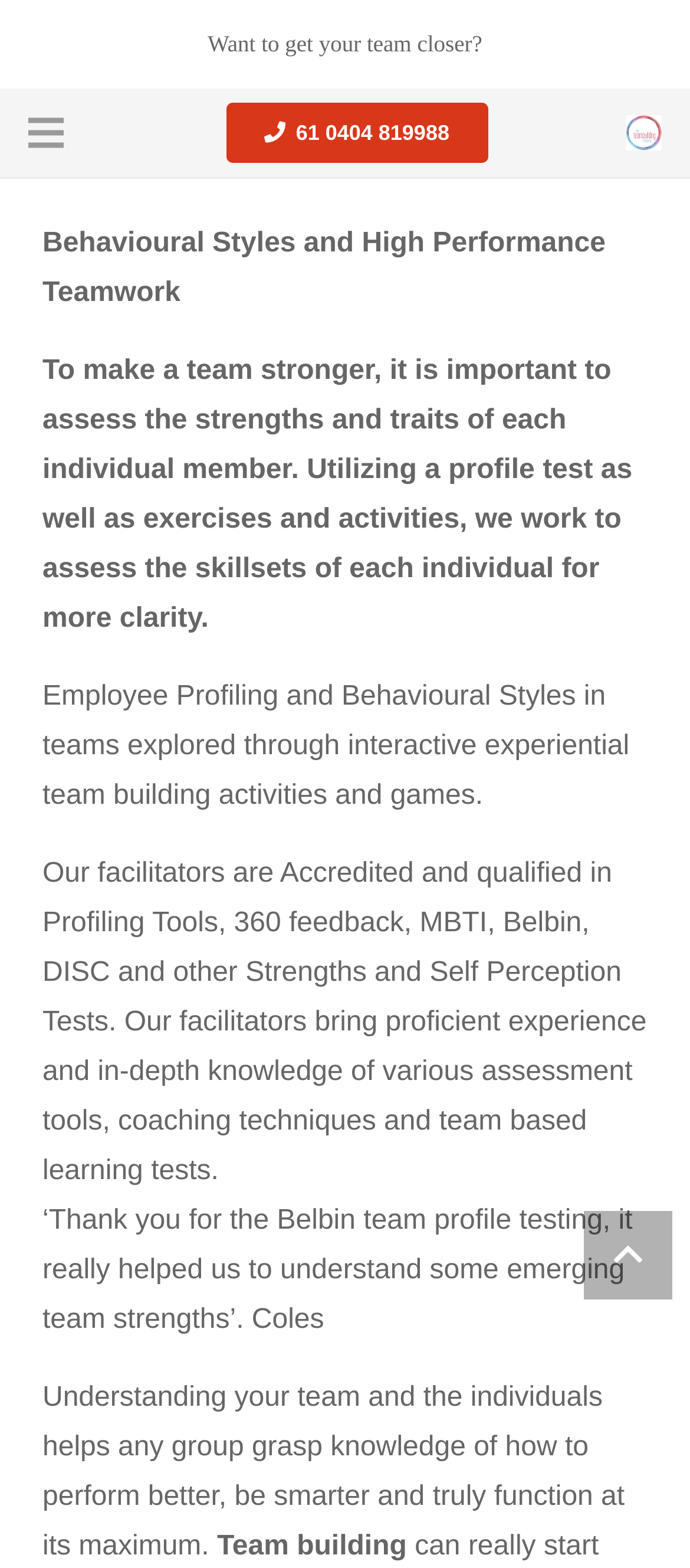Use a single word or phrase to answer the question:
What is the main topic of this webpage?

Behavioural Styles